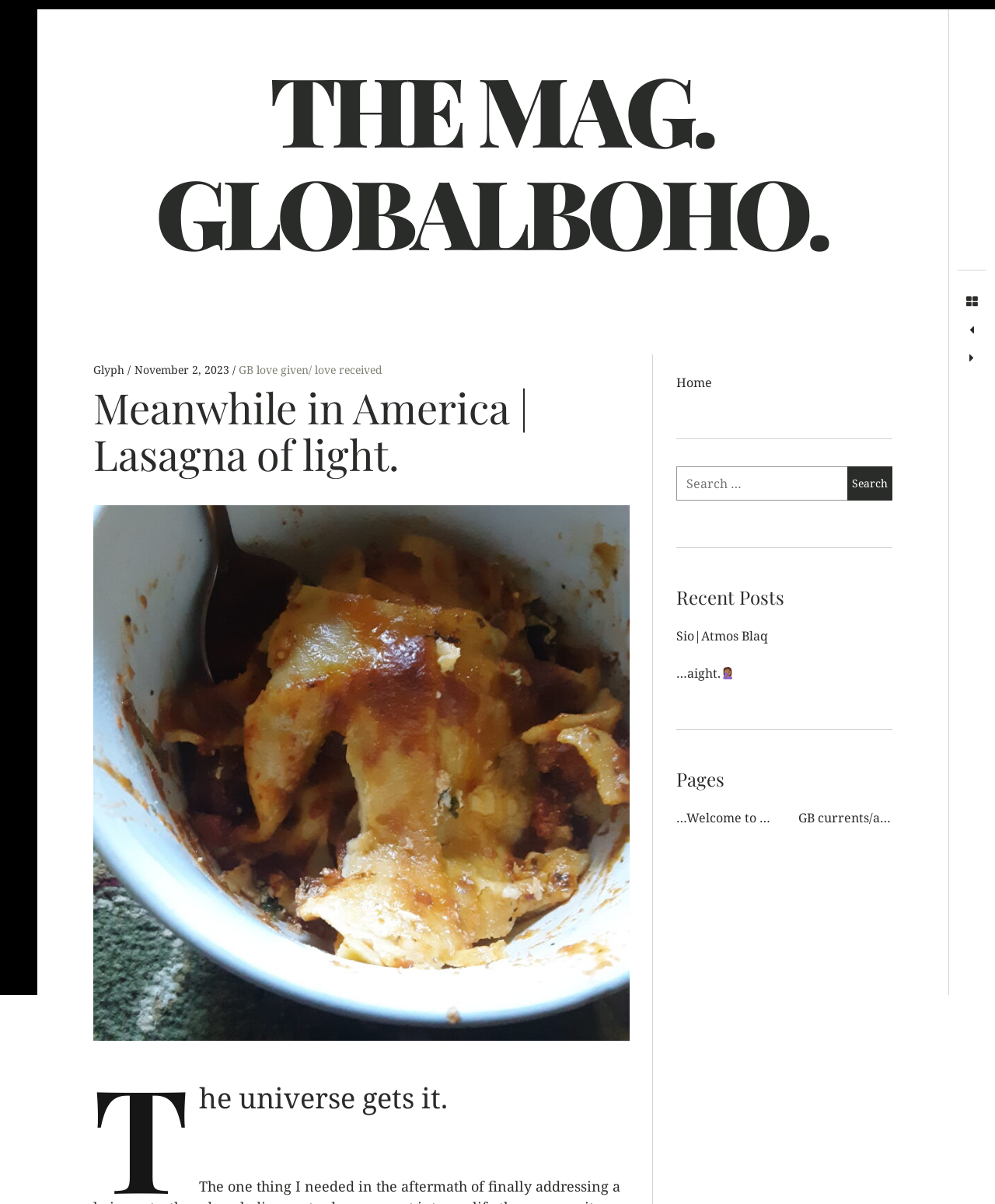Illustrate the webpage with a detailed description.

This webpage appears to be a blog or online magazine, with the title "Meanwhile in America | Lasagna of light." at the top. The title is followed by a header section that contains links to the website's logo, a glyph, the date "November 2, 2023", and a phrase "GB love given/ love received".

Below the header section, there is a complementary section that takes up the majority of the page. This section is divided into several parts. On the left side, there are links to "Home", a search bar, and a "Recent Posts" section that lists several article titles, including "Sio|Atmos Blaq" and "…aight. 🤦🏾♀️". The latter article title has an accompanying image of a person gesturing.

To the right of the "Recent Posts" section, there is a "Pages" section that lists links to other pages on the website, including "…Welcome to 2024." and "GB currents/audio".

At the very top right corner of the page, there are three social media links, represented by icons.

The overall layout of the page is organized, with clear headings and concise text. The use of images and icons adds visual interest to the page.